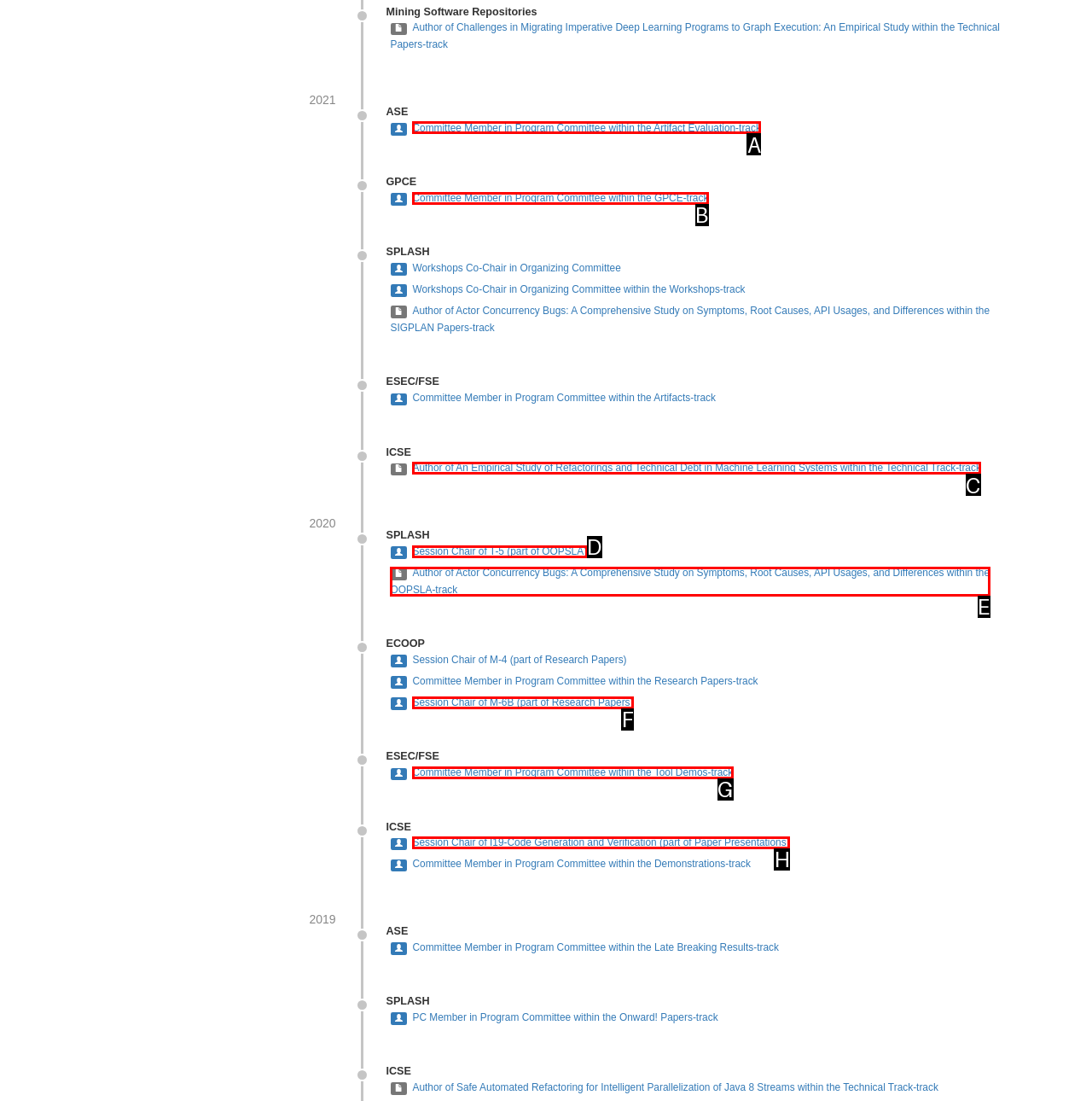Tell me which one HTML element I should click to complete the following task: Learn about 'An Empirical Study of Refactorings and Technical Debt in Machine Learning Systems' Answer with the option's letter from the given choices directly.

C